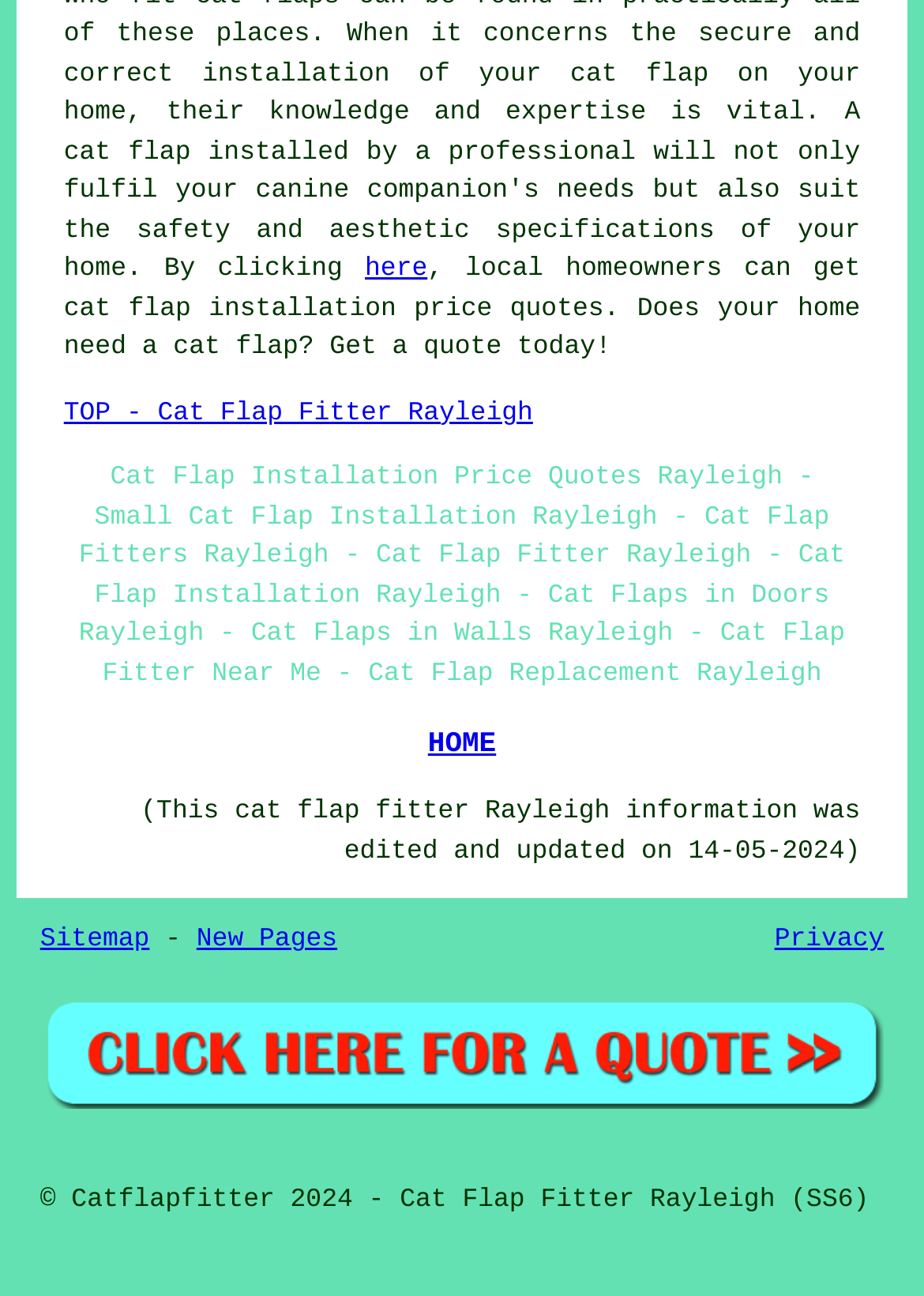Please determine the bounding box coordinates of the element's region to click in order to carry out the following instruction: "check the privacy policy". The coordinates should be four float numbers between 0 and 1, i.e., [left, top, right, bottom].

[0.838, 0.715, 0.957, 0.737]